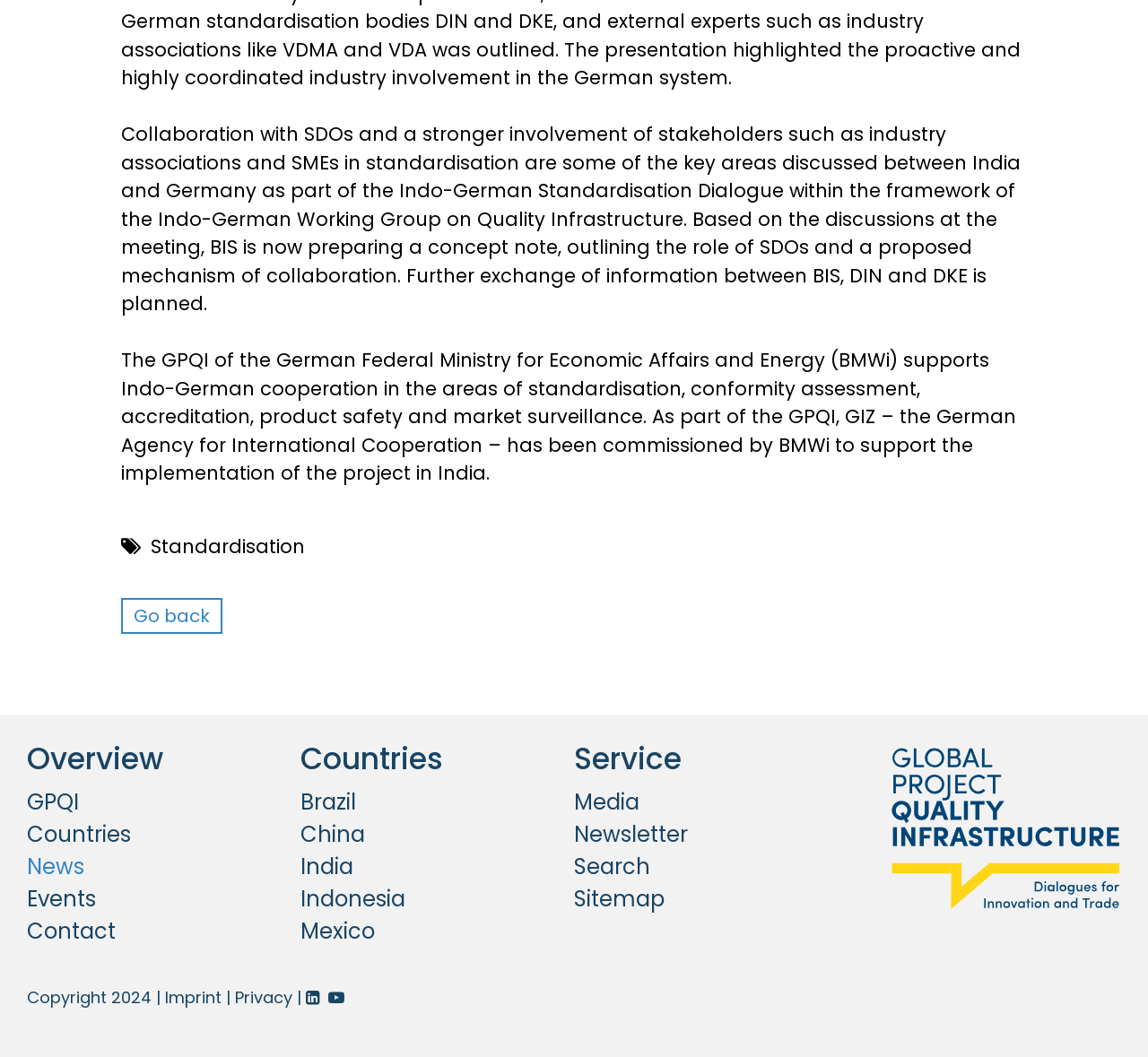Use a single word or phrase to answer the question: What is the purpose of the GPQI?

Support Indo-German cooperation